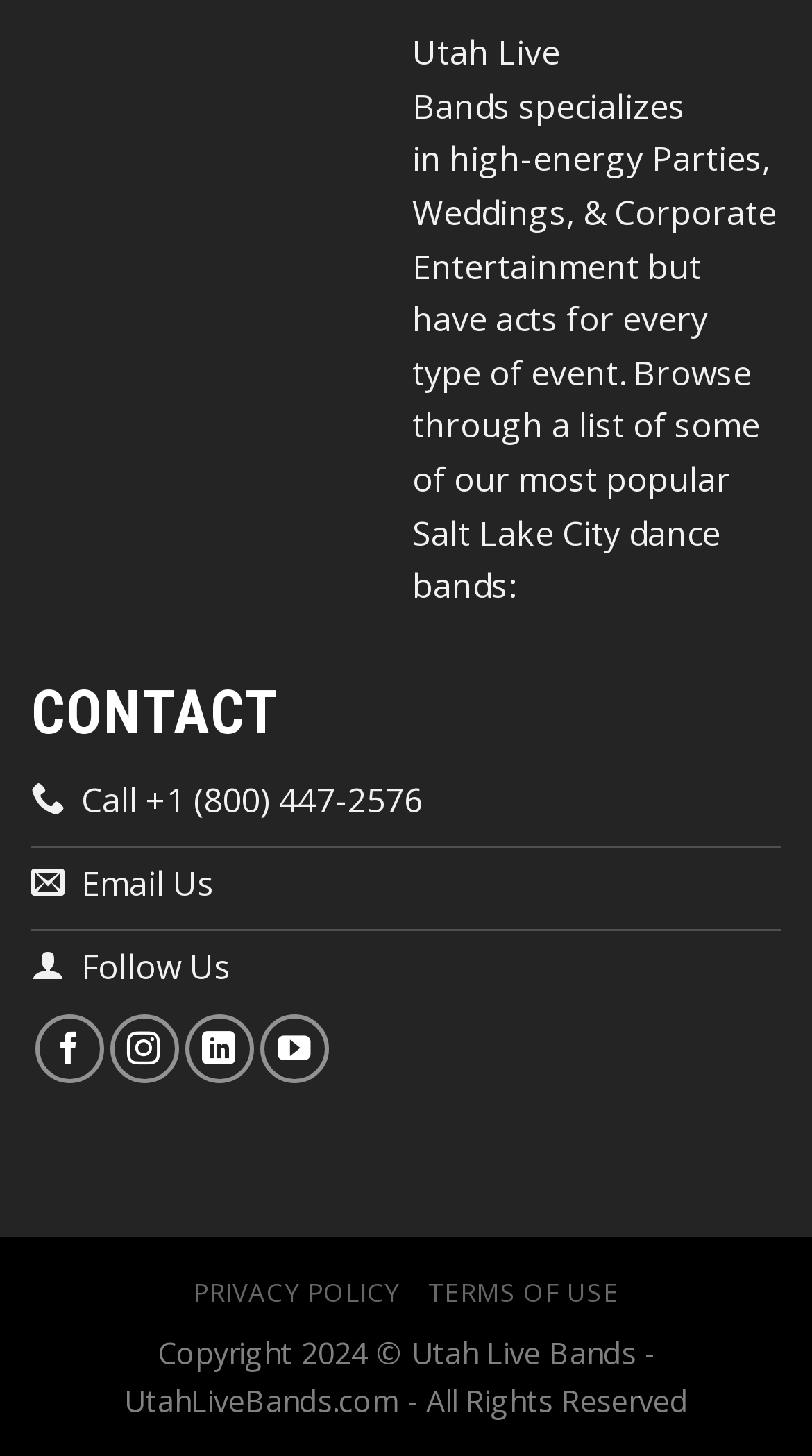Provide a one-word or brief phrase answer to the question:
What social media platforms can I follow Utah Live Bands on?

Facebook, Instagram, LinkedIn, YouTube